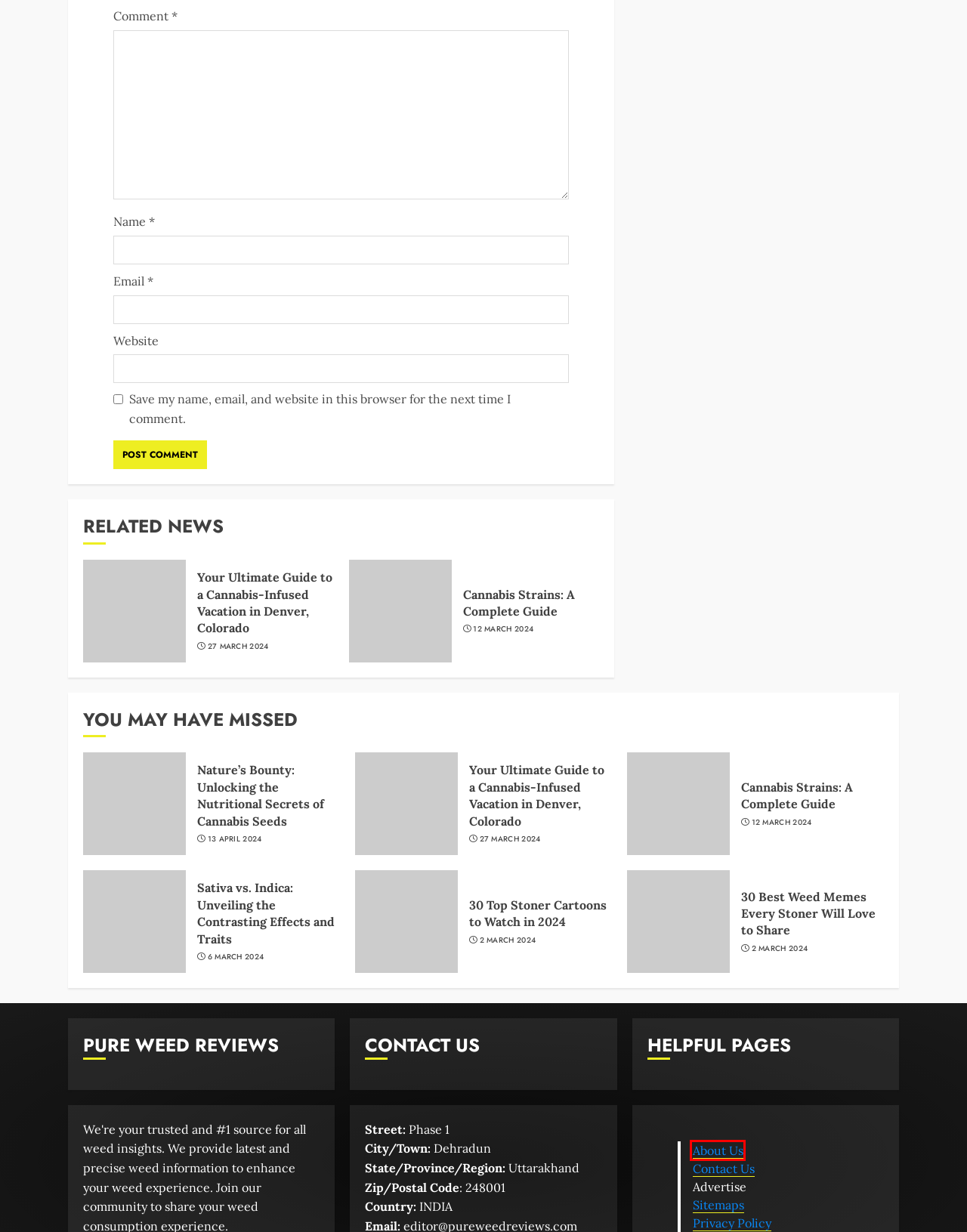You’re provided with a screenshot of a webpage that has a red bounding box around an element. Choose the best matching webpage description for the new page after clicking the element in the red box. The options are:
A. Your Ultimate Guide to a Cannabis-Infused Vacation in Denver, Colorado - Pure Weed Reviews
B. 30 Best Weed Memes Every Stoner Will Love to Share
C. April 2024 - Pure Weed Reviews
D. Nature's Bounty: Unlocking the Nutritional Secrets of Cannabis Seeds - Pure Weed Reviews
E. Cannabis Strains: A Complete Guide - Pure Weed Reviews
F. About Us
G. March 2024 - Pure Weed Reviews
H. Sativa vs. Indica: Unveiling the Contrasting Effects and Traits - Pure Weed Reviews

F